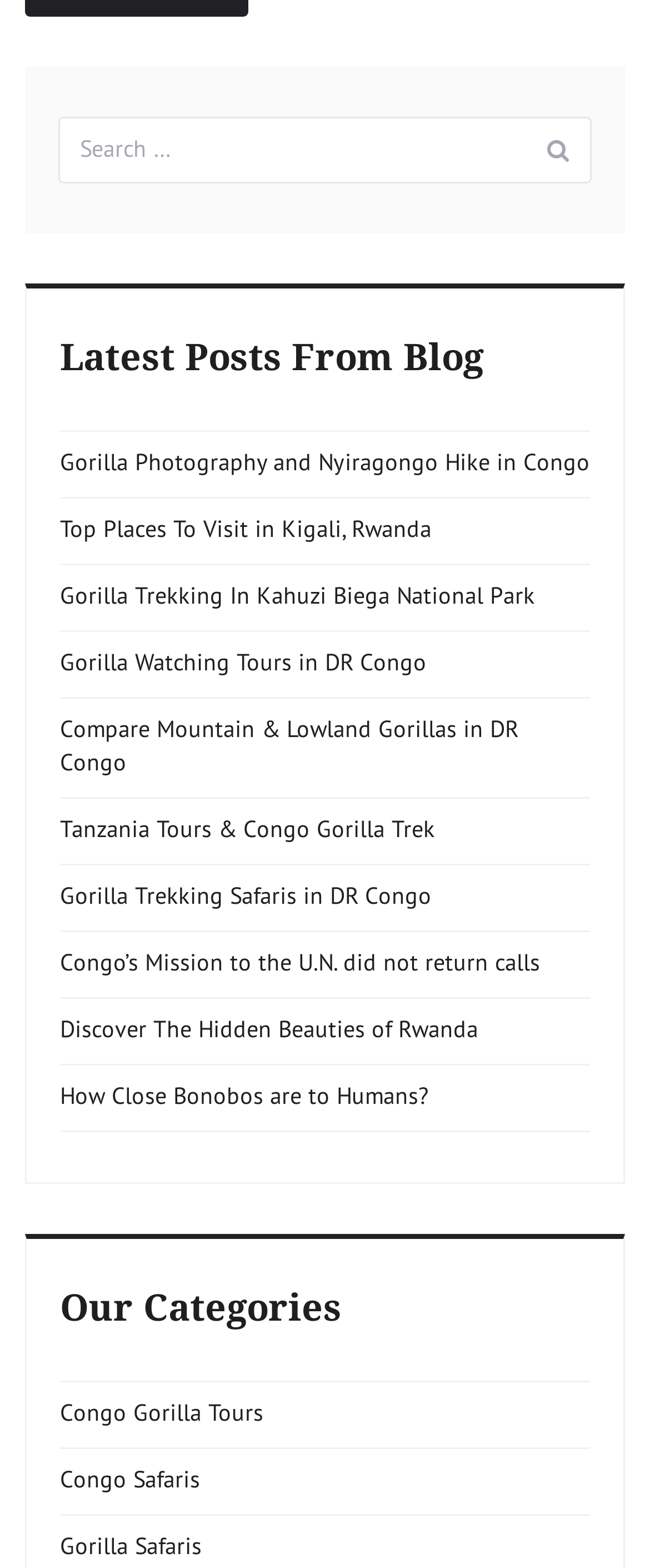Using the description: "Congo Gorilla Tours", identify the bounding box of the corresponding UI element in the screenshot.

[0.092, 0.891, 0.405, 0.91]